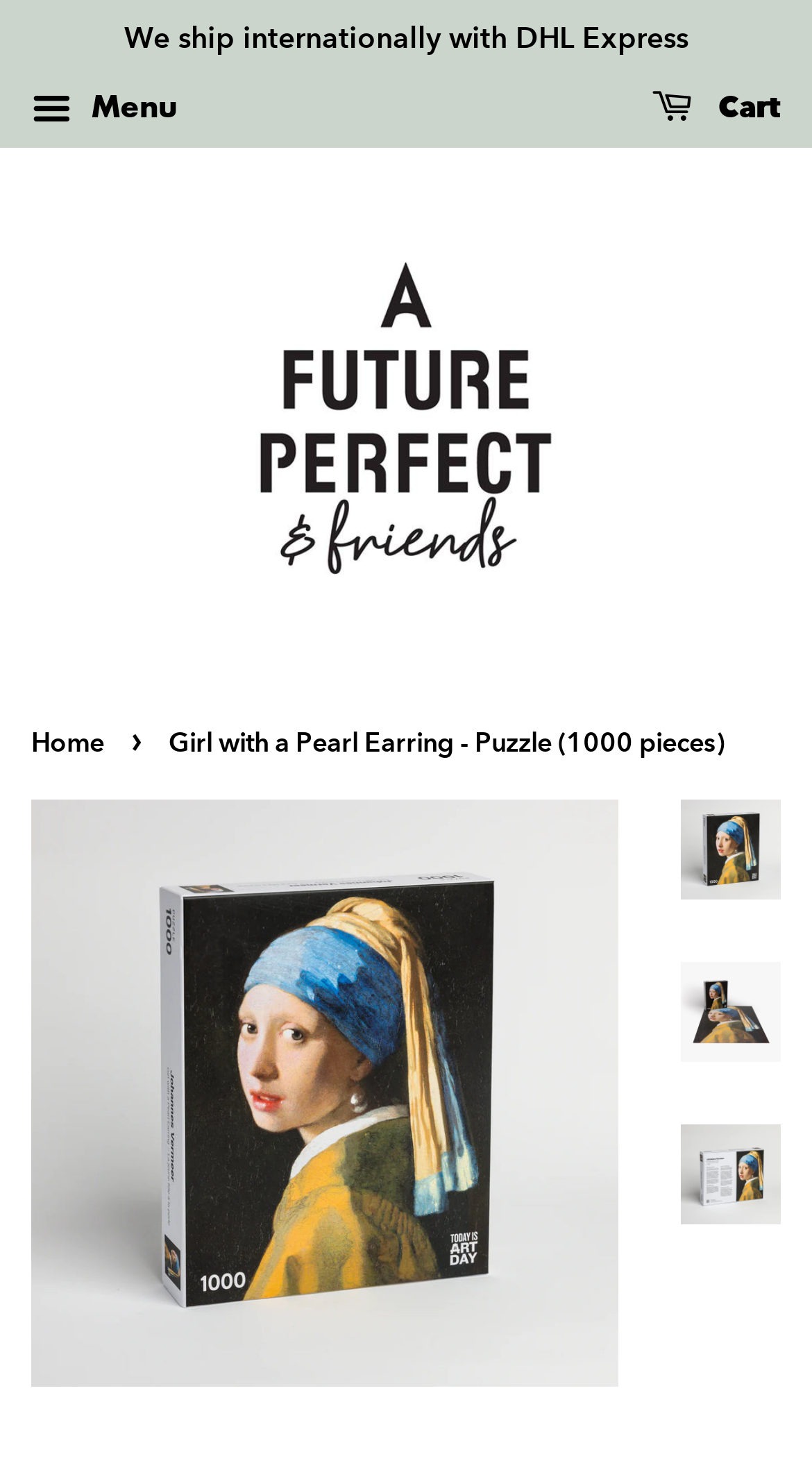Can you find and provide the main heading text of this webpage?

Girl with a Pearl Earring - Puzzle (1000 pieces)